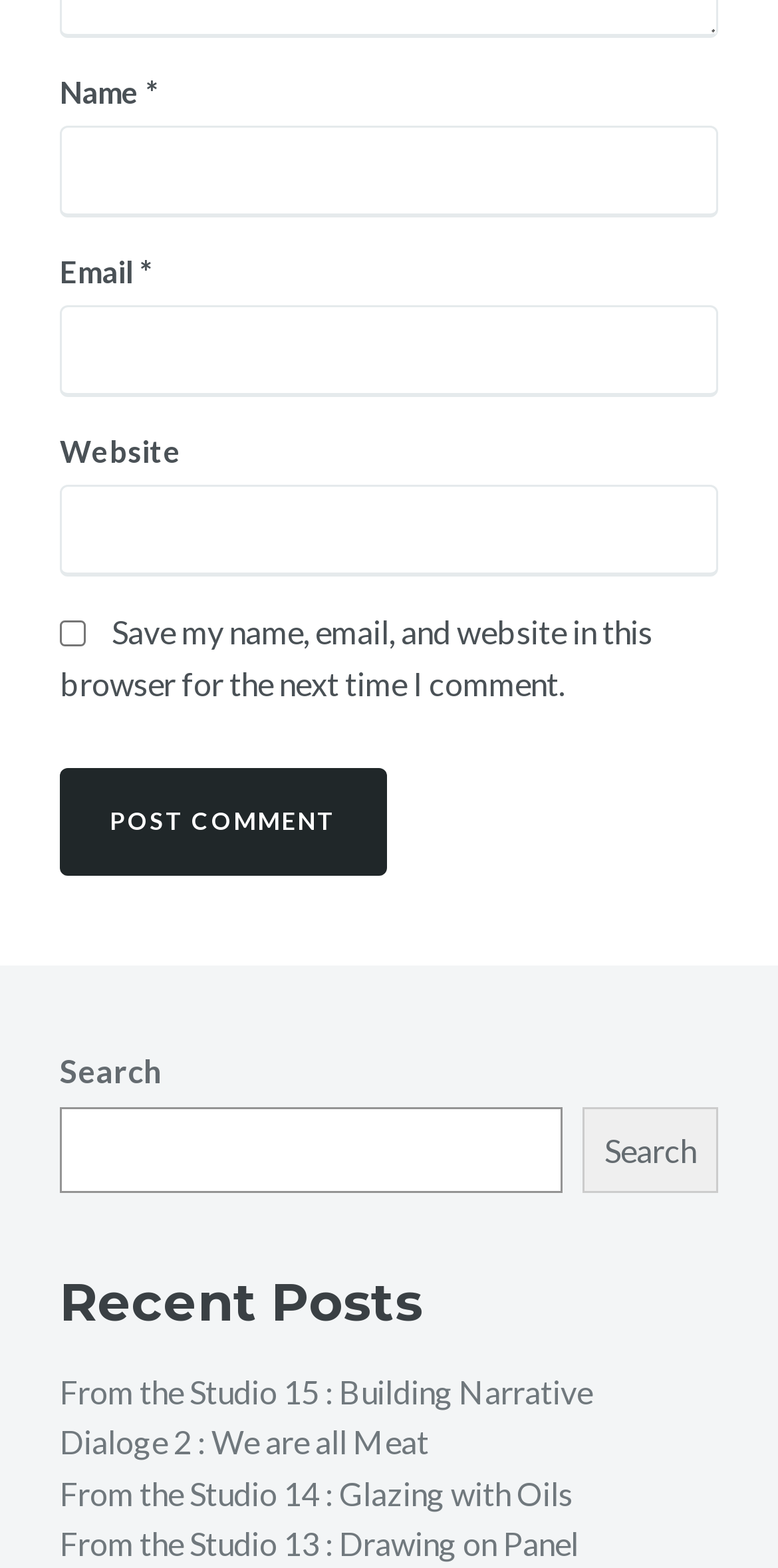Respond to the following question with a brief word or phrase:
How many textboxes are there?

3